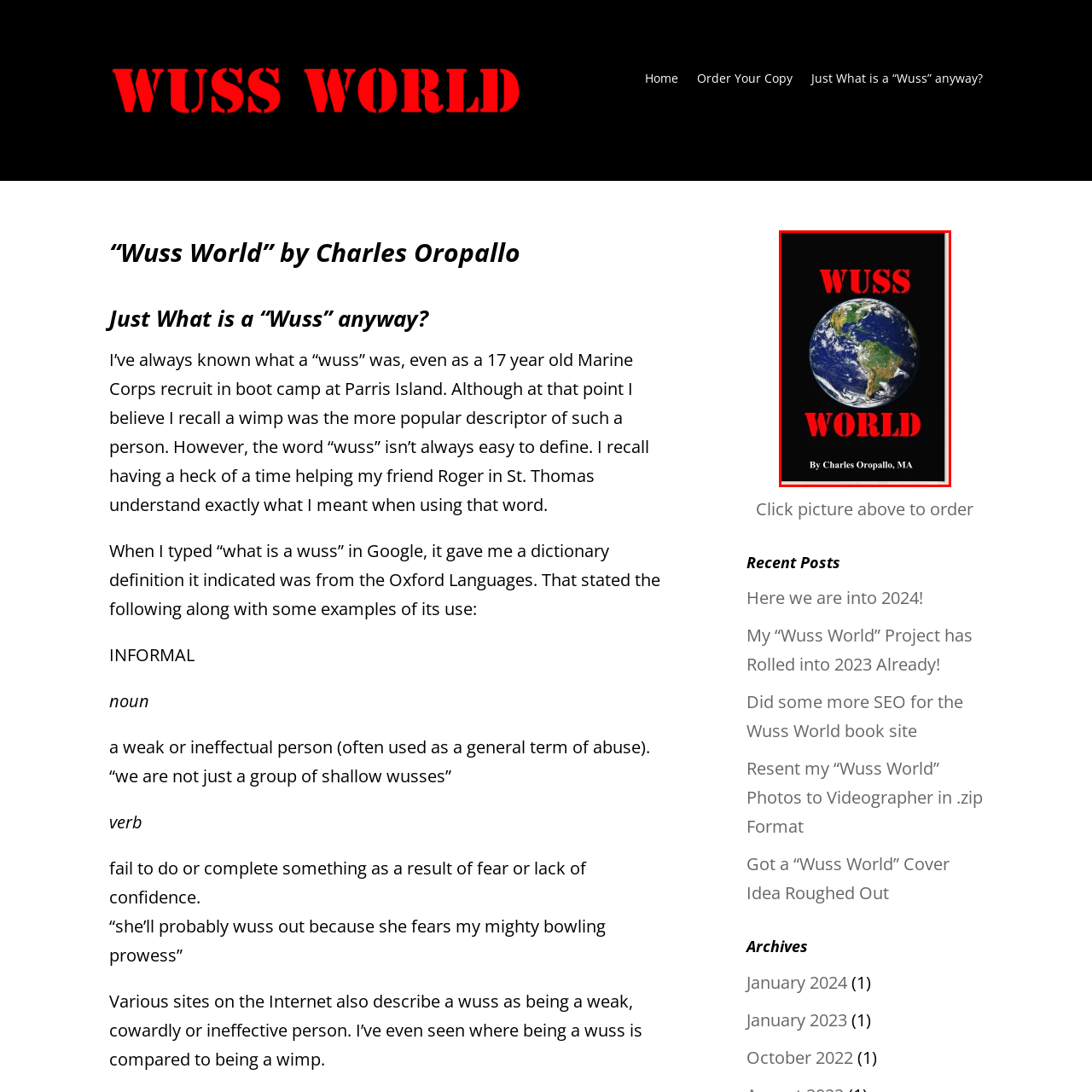What is the color of the background?
Observe the image within the red bounding box and respond to the question with a detailed answer, relying on the image for information.

The background of the book cover is a stark black color, which provides a striking contrast to the vivid depiction of Earth and the bold, red lettering of the title.